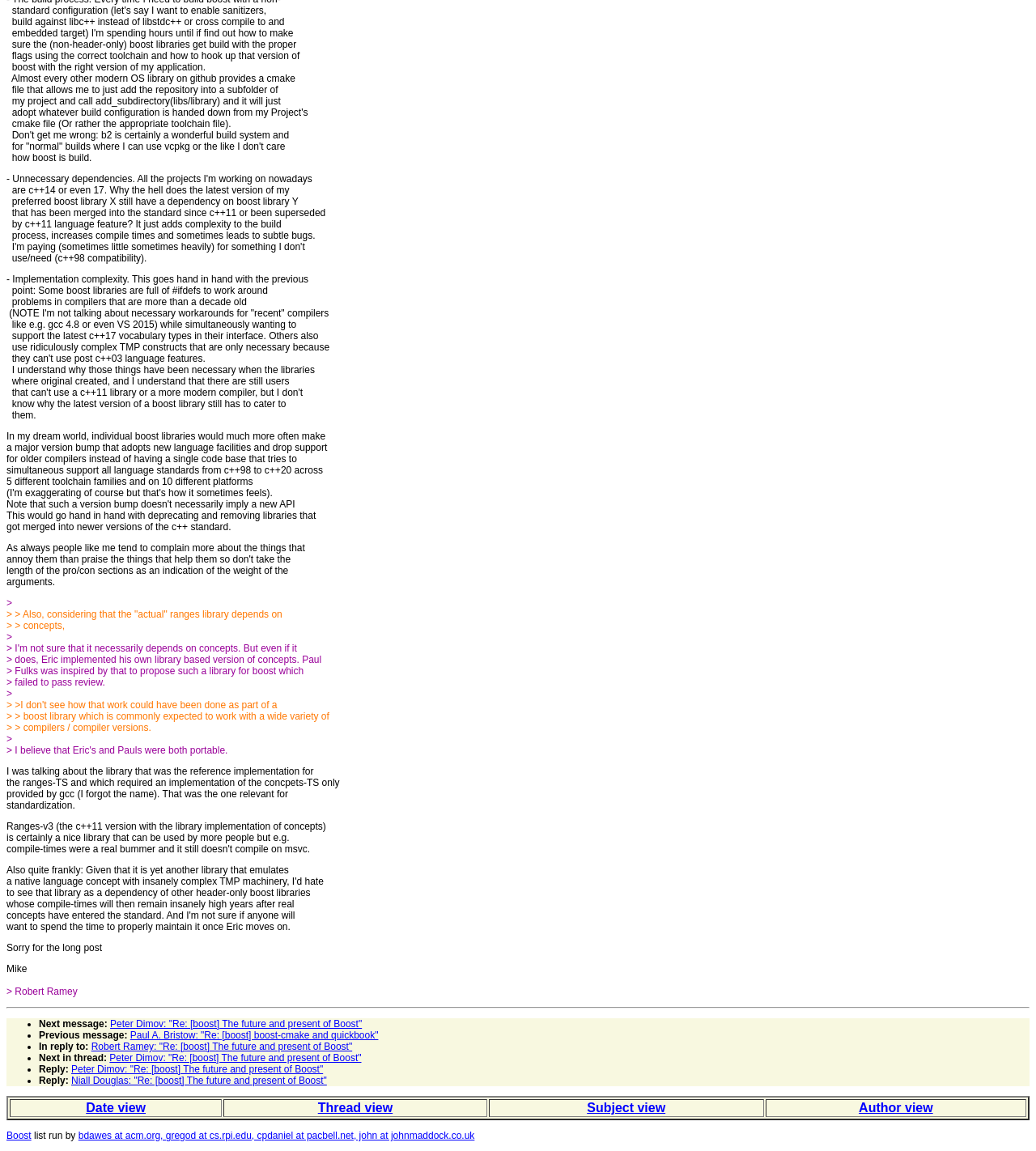Please provide the bounding box coordinates for the element that needs to be clicked to perform the following instruction: "Click on 'Next message'". The coordinates should be given as four float numbers between 0 and 1, i.e., [left, top, right, bottom].

[0.038, 0.885, 0.104, 0.895]